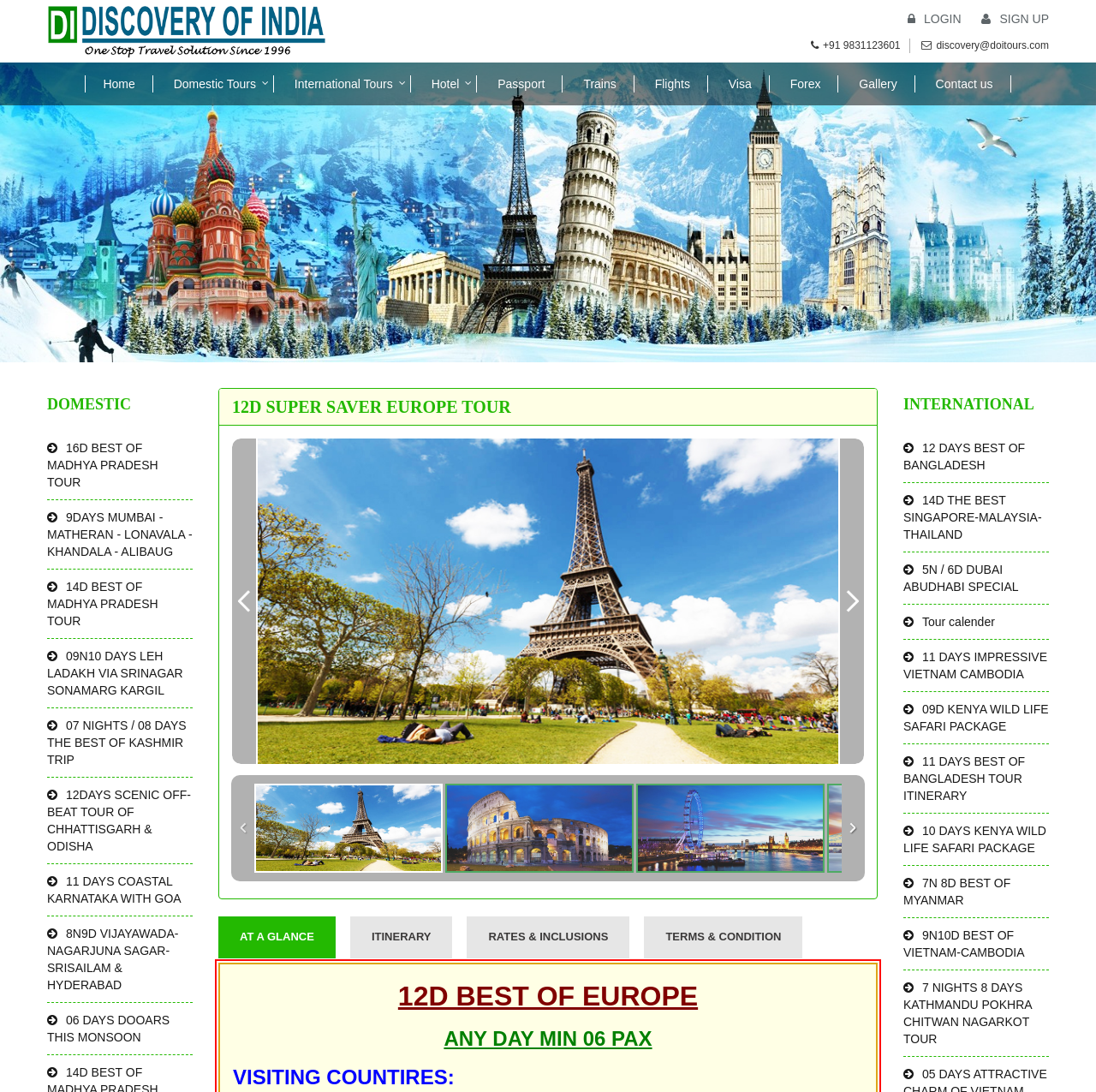What is the email address displayed on the webpage?
Use the image to answer the question with a single word or phrase.

discovery@doitours.com